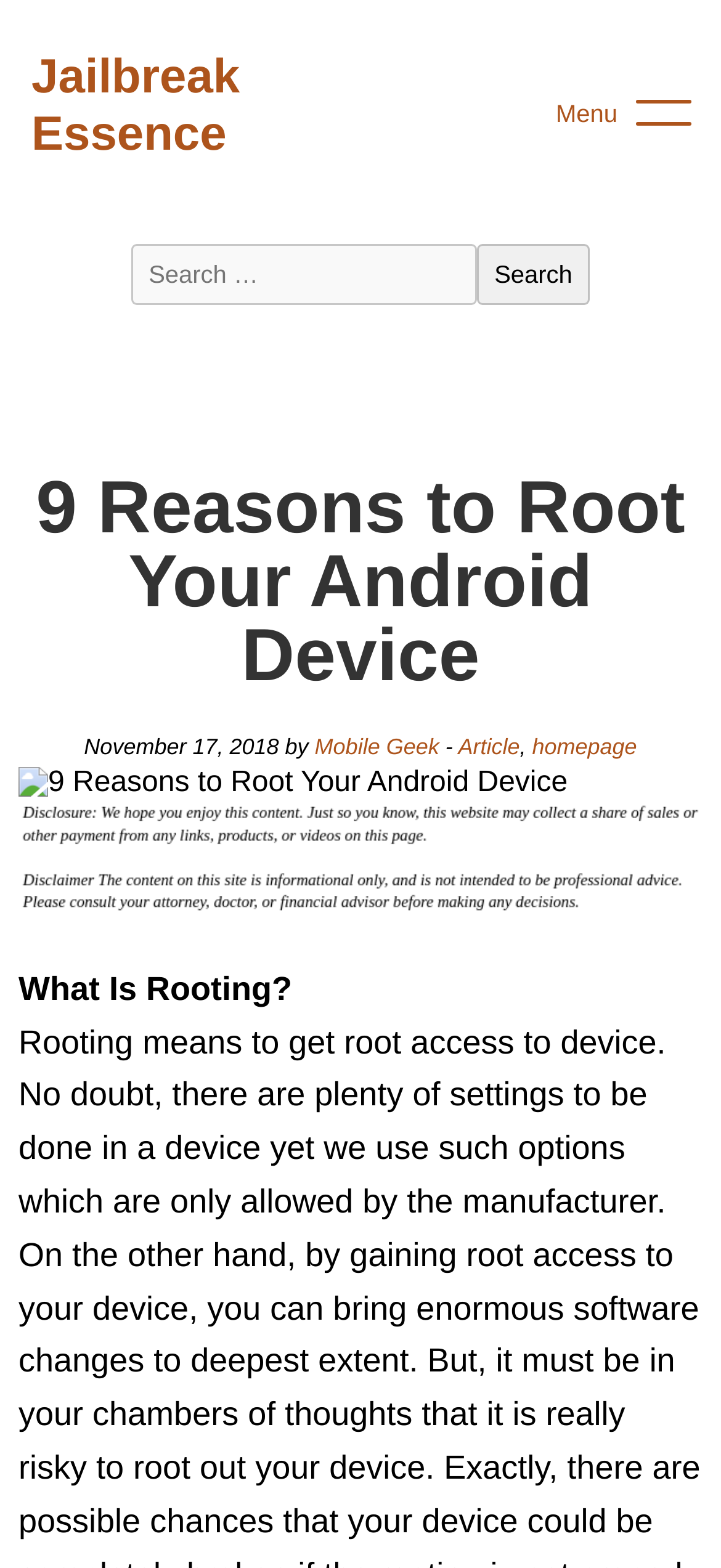Describe the webpage meticulously, covering all significant aspects.

This webpage is a news article page focused on phone and tech news. At the top left, there is a link to "Jailbreak Essence" and a static text displaying the title "We Are Your Cutting Edge News Source for Phone and Tech News!". To the right of these elements, there is a button labeled "Menu" and a search bar with a search box and a "Search" button.

Below the top section, there is a heading that reads "9 Reasons to Root Your Android Device". Underneath the heading, there is information about the article, including the date "November 17, 2018", and links to the author "Mobile Geek" and the article category "Article" and "homepage".

To the right of the article information, there are two images. The first image is related to the article title, and the second image is larger and takes up most of the width of the page.

Below the images, there is a section with a static text that reads "What Is Rooting?". This section likely contains the main content of the article.